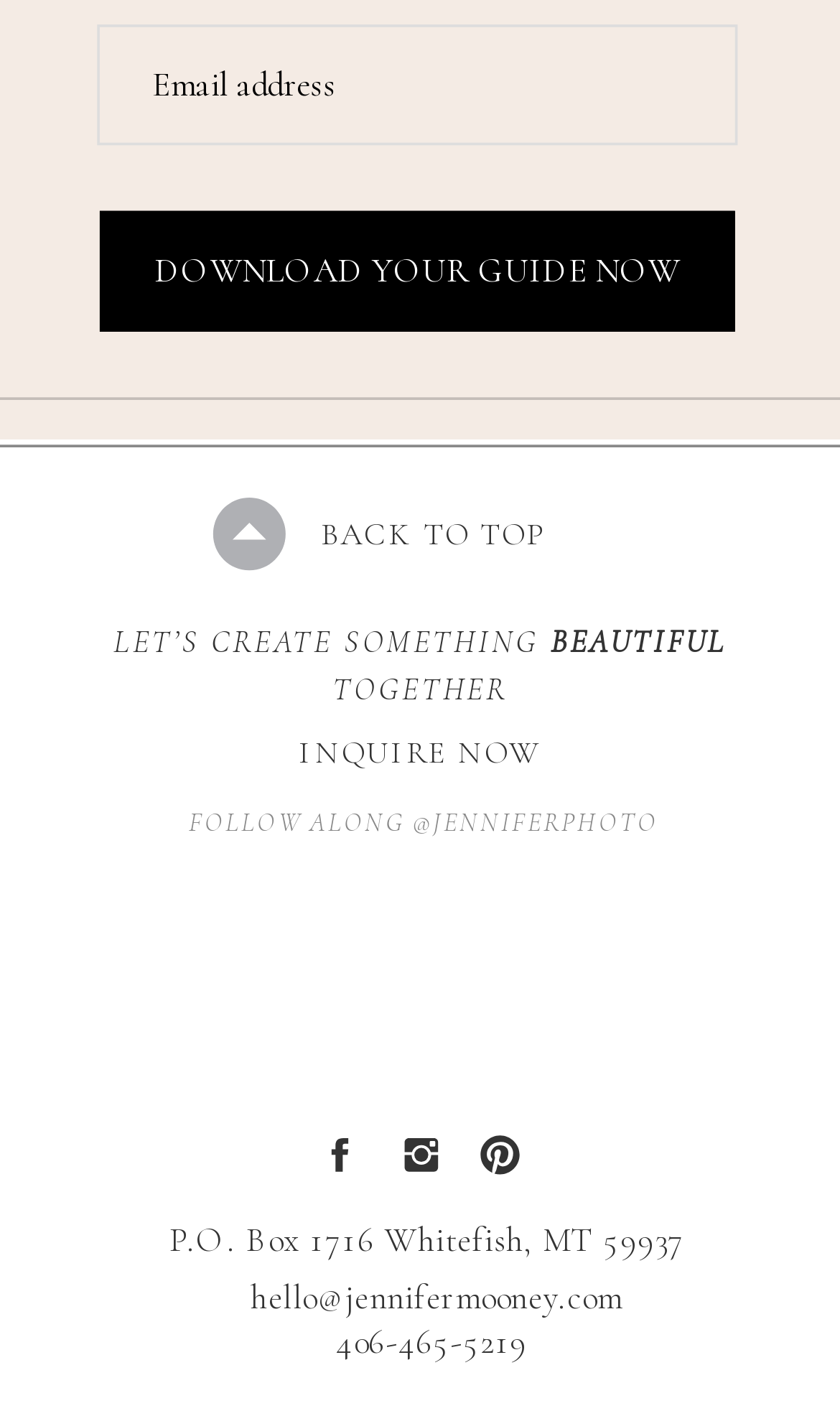Identify the bounding box for the given UI element using the description provided. Coordinates should be in the format (top-left x, top-left y, bottom-right x, bottom-right y) and must be between 0 and 1. Here is the description: DOWNLOAD YOUR GUIDE NOW

[0.118, 0.15, 0.875, 0.235]